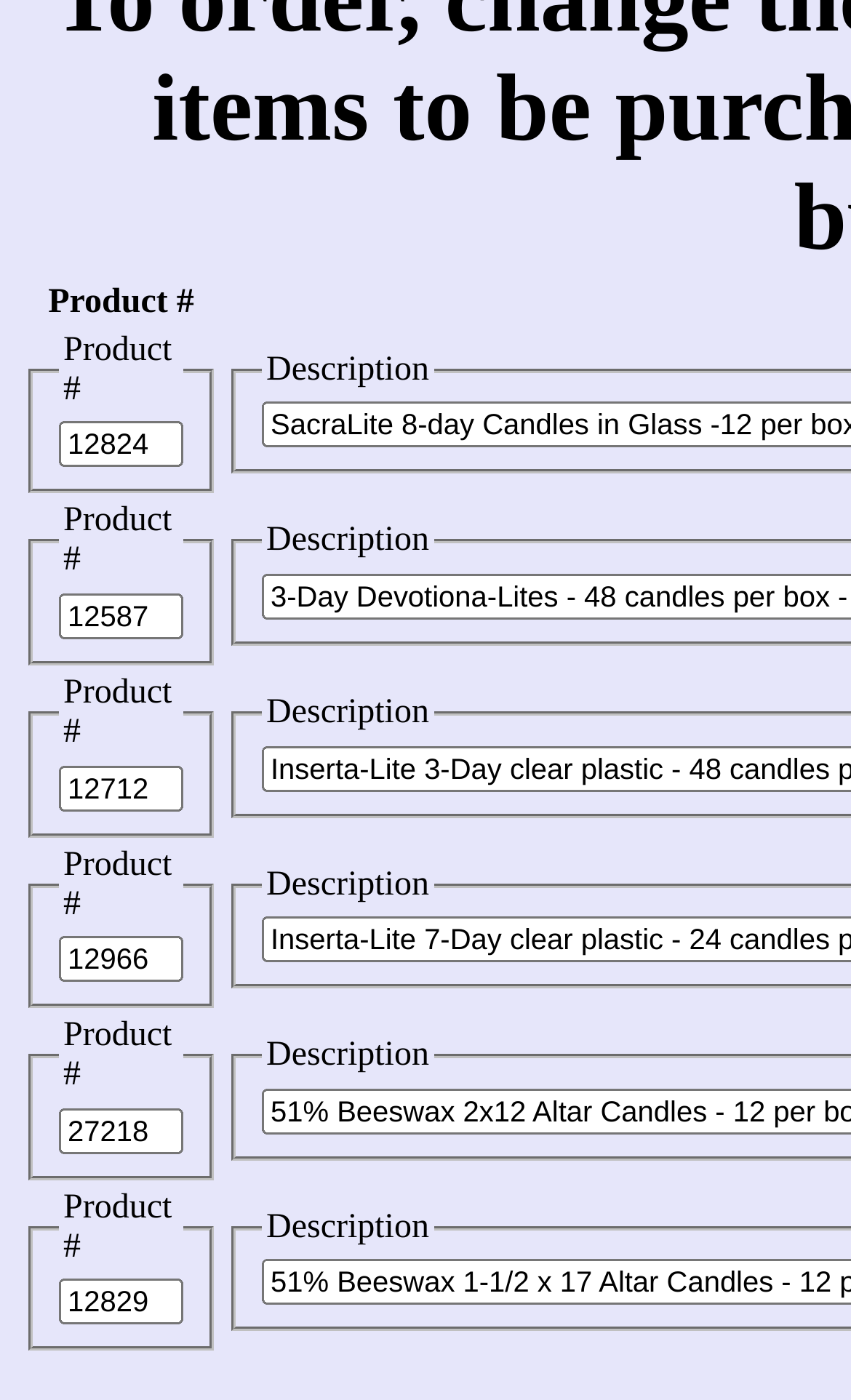Are all product textboxes required?
Answer with a single word or phrase, using the screenshot for reference.

No